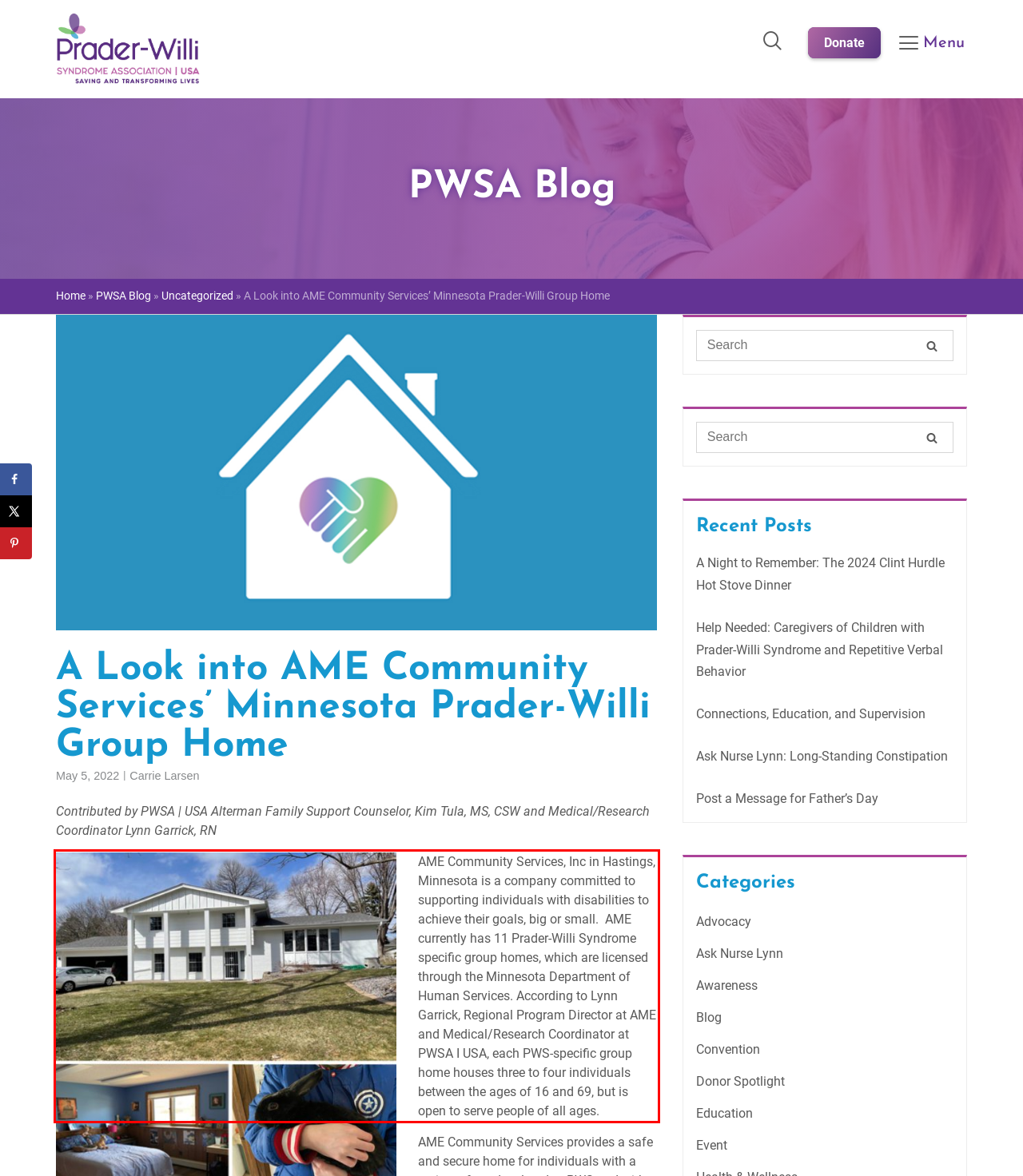Within the screenshot of a webpage, identify the red bounding box and perform OCR to capture the text content it contains.

AME Community Services, Inc in Hastings, Minnesota is a company committed to supporting individuals with disabilities to achieve their goals, big or small. AME currently has 11 Prader-Willi Syndrome specific group homes, which are licensed through the Minnesota Department of Human Services. According to Lynn Garrick, Regional Program Director at AME and Medical/Research Coordinator at PWSA I USA, each PWS-specific group home houses three to four individuals between the ages of 16 and 69, but is open to serve people of all ages.